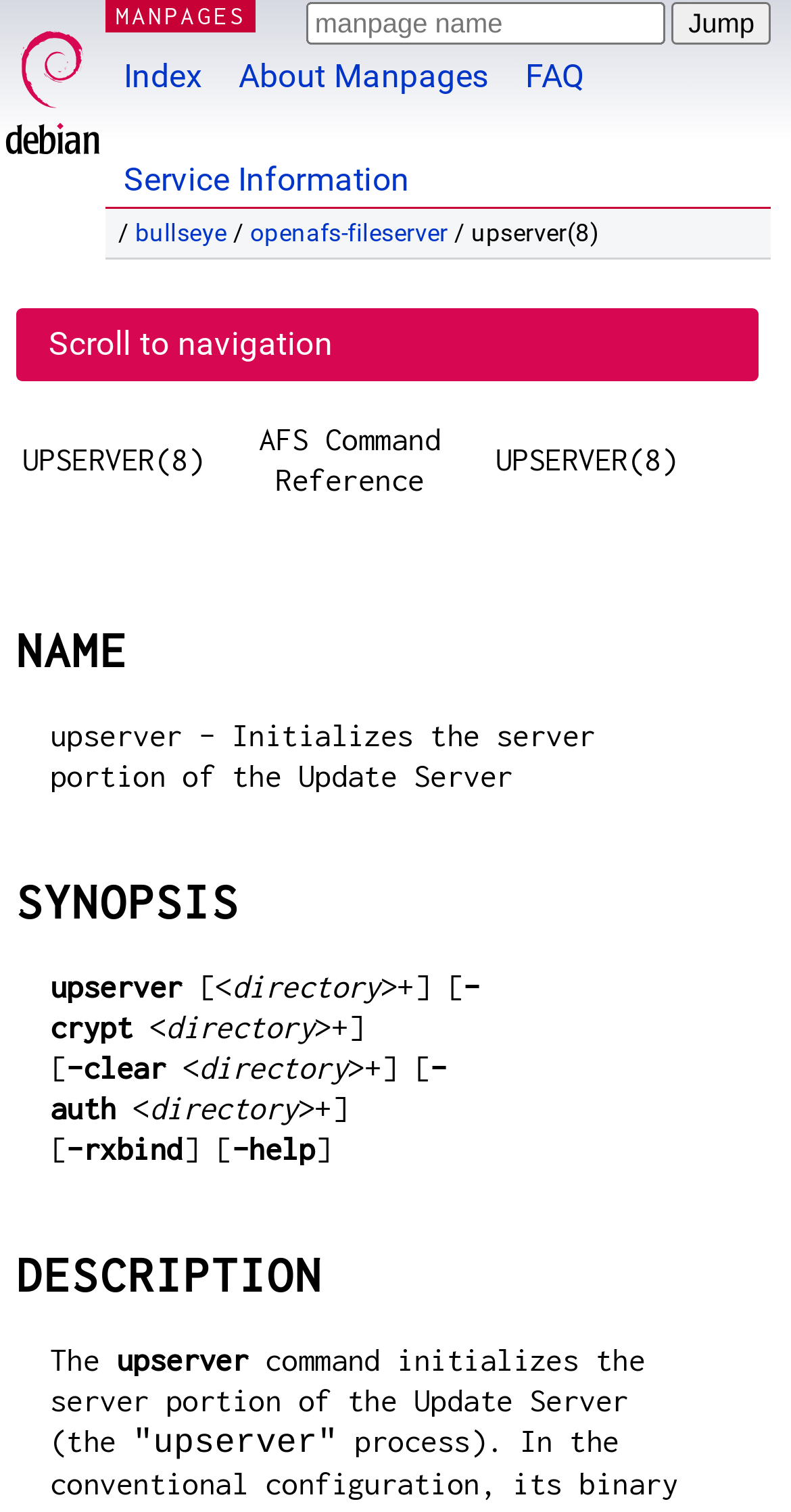Determine the bounding box coordinates of the area to click in order to meet this instruction: "Click the Jump button".

[0.85, 0.001, 0.974, 0.03]